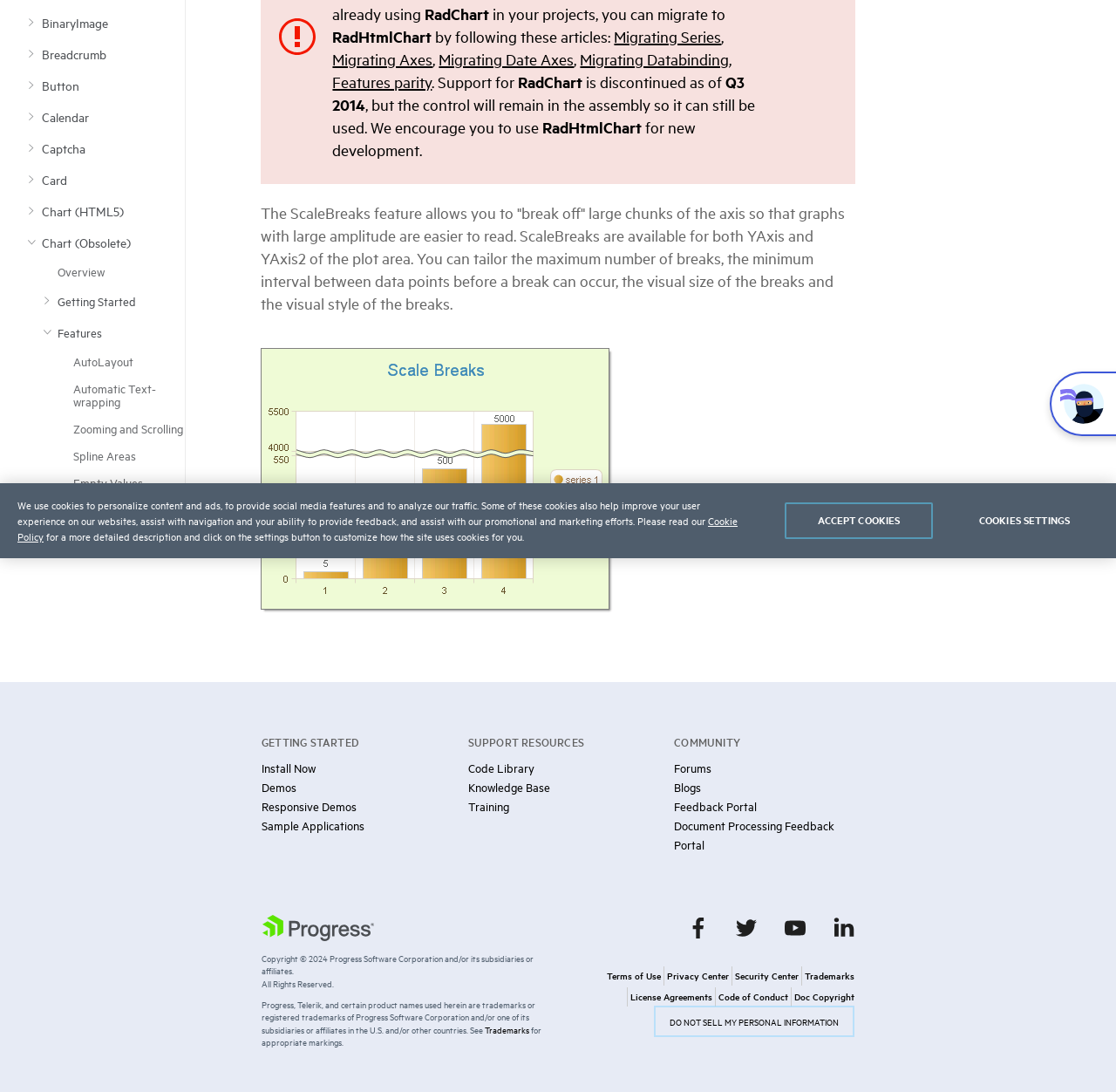Provide the bounding box coordinates of the HTML element this sentence describes: "Cookie Policy". The bounding box coordinates consist of four float numbers between 0 and 1, i.e., [left, top, right, bottom].

[0.016, 0.47, 0.661, 0.498]